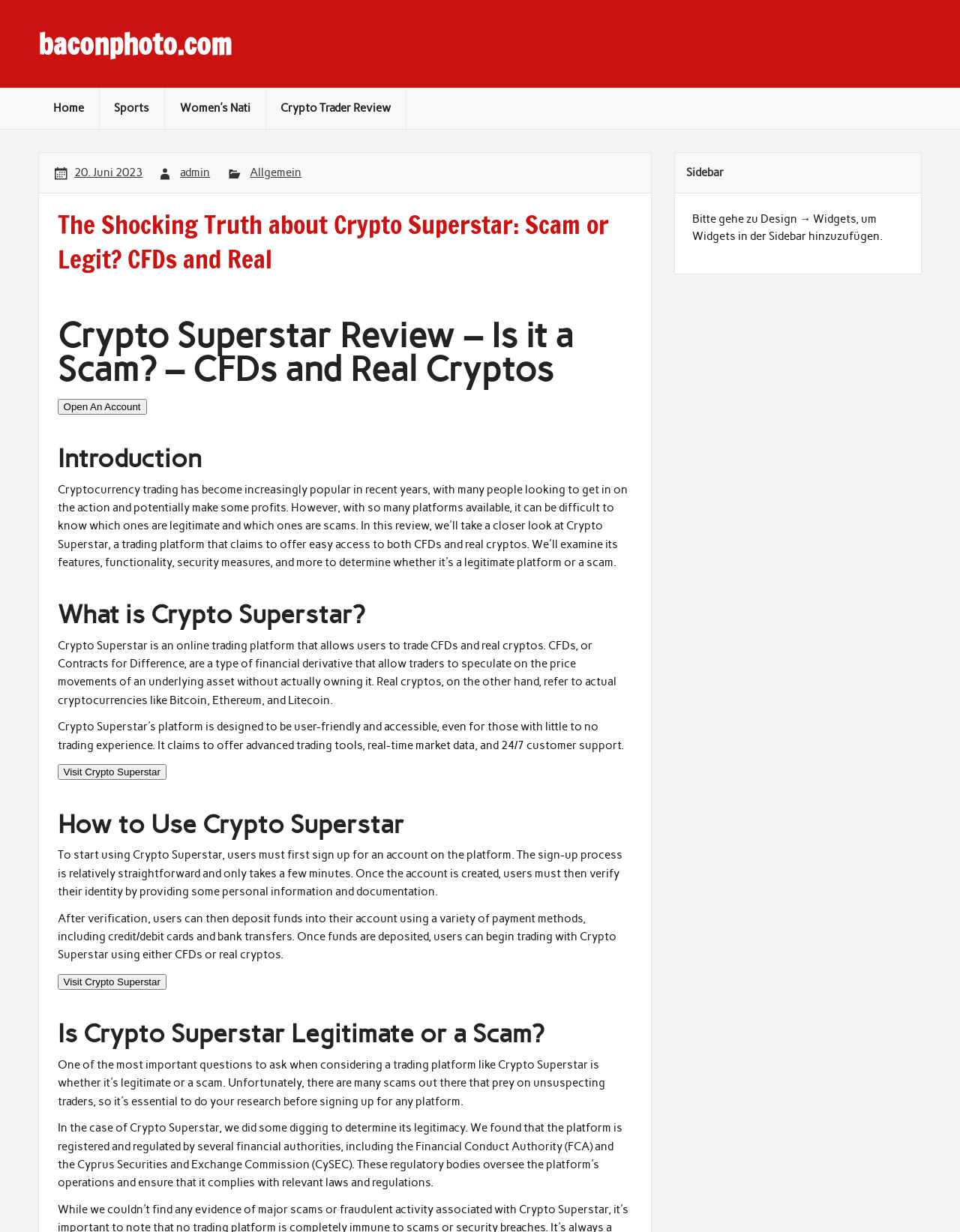Provide the bounding box coordinates of the area you need to click to execute the following instruction: "Visit Crypto Superstar".

[0.06, 0.621, 0.173, 0.632]